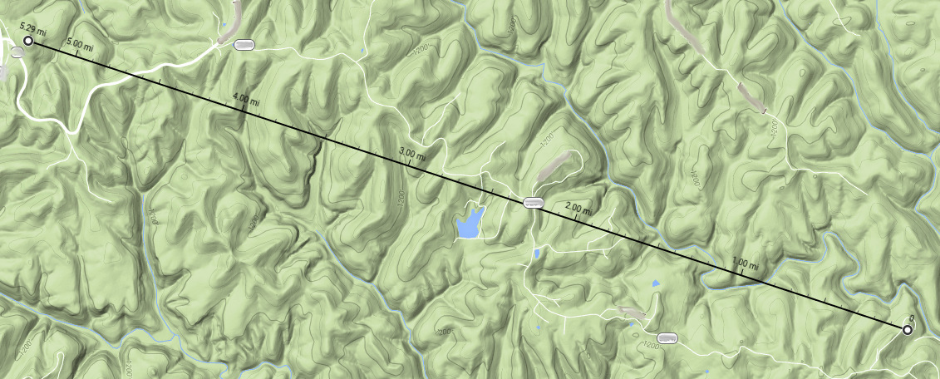Provide an in-depth description of the image.

The image depicts a detailed topographical map illustrating the surrounding terrain, likely in a rural or mountainous region. Clear paths are indicated, with various points labeled to show distances such as 1.00 mi, 2.00 mi, and 5.29 mi. The wavy lines represent the landscape's elevation changes, demonstrating the undulating hills and valleys characteristic of the area. This visual serves to support the narrative about the author's experience with cell signal connectivity, specifically highlighting the geographical factors influencing the installation of a cell phone booster to achieve a reliable 4G signal. The map visually contextualizes the challenges faced in accessing cellular service in a remote location, reinforcing the practicality of the solutions discussed in the accompanying text.